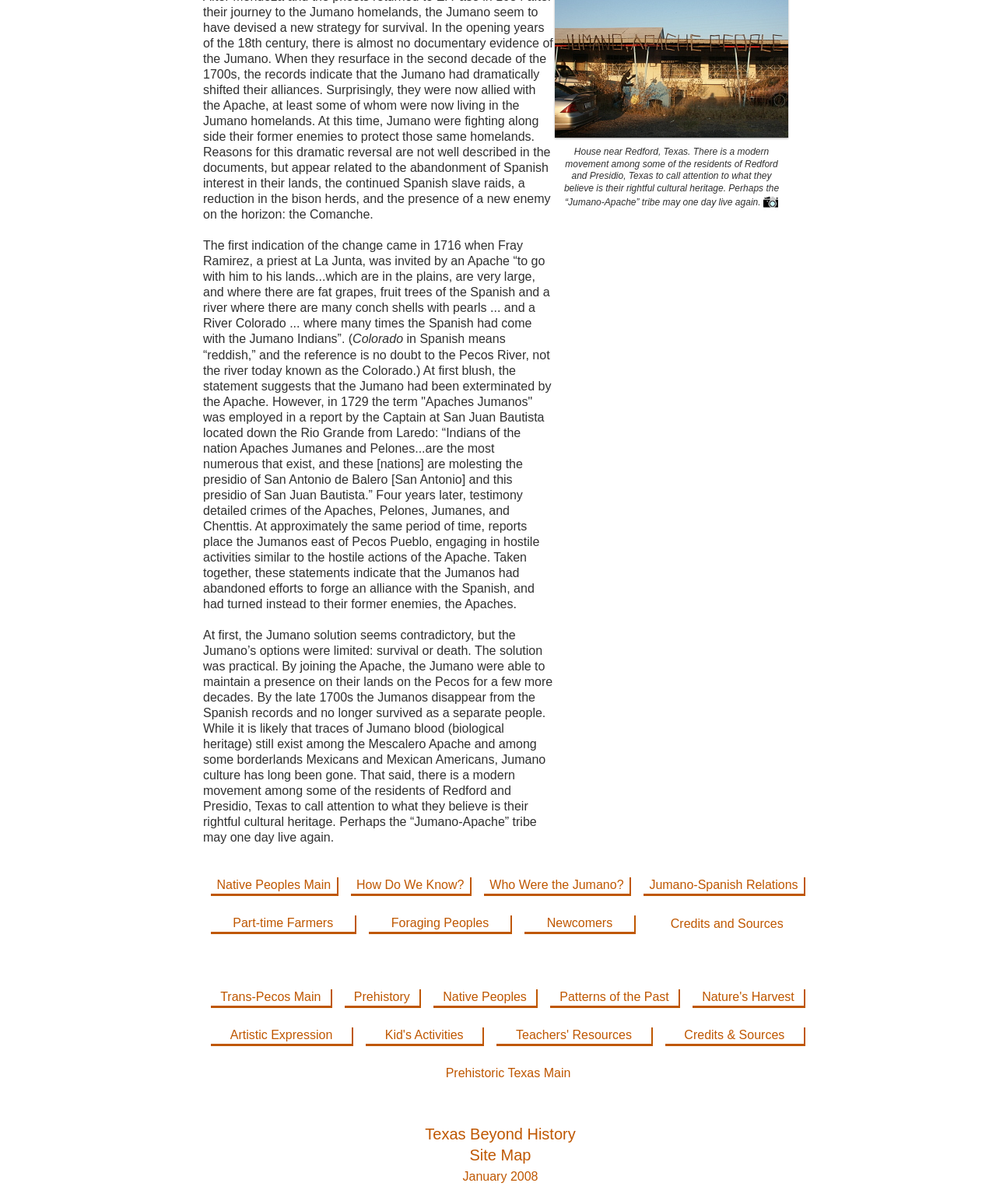Find the bounding box of the element with the following description: "Kid's Activities". The coordinates must be four float numbers between 0 and 1, formatted as [left, top, right, bottom].

[0.367, 0.853, 0.486, 0.869]